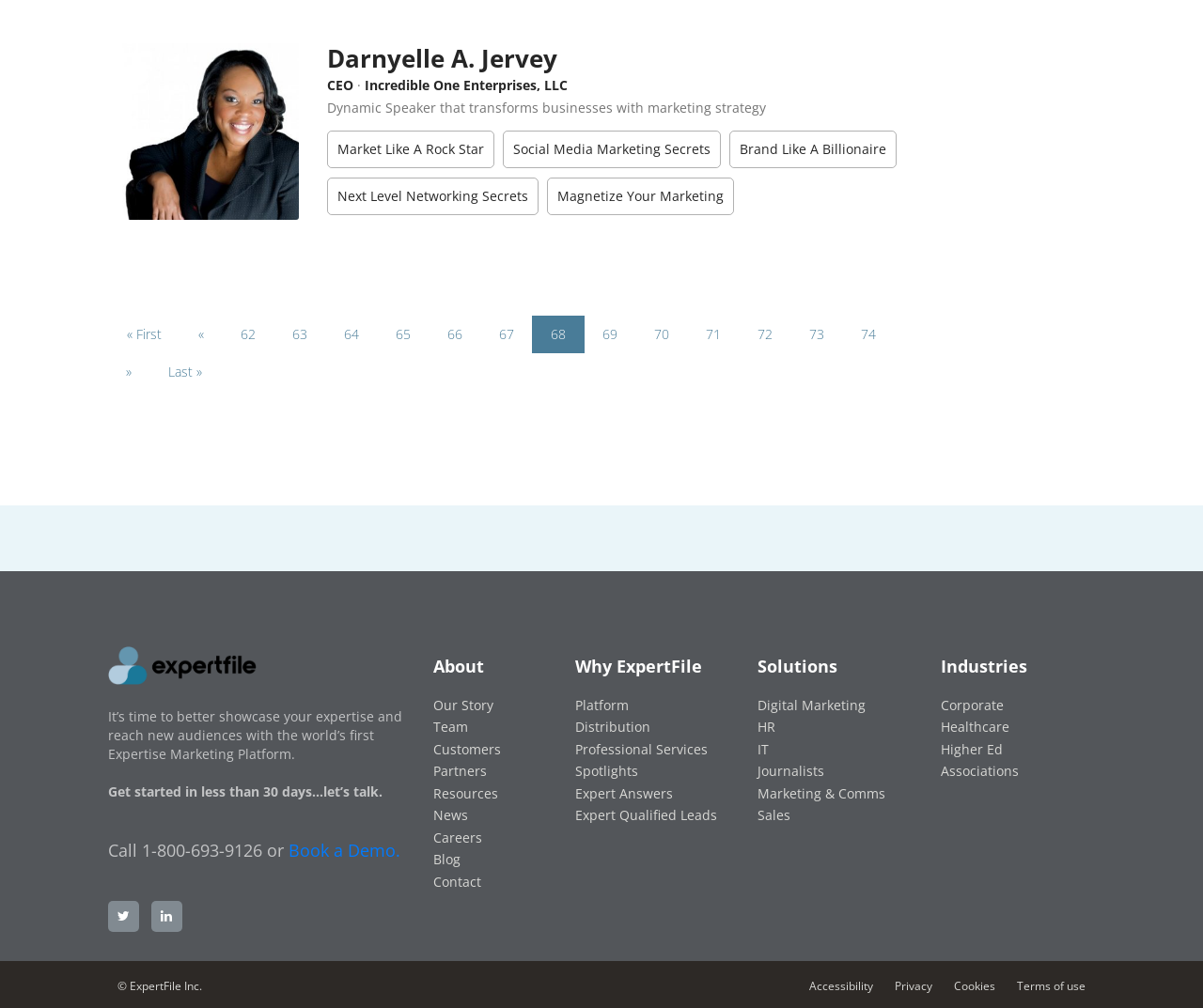Use a single word or phrase to answer the question:
What is the phone number to call for booking a demo?

1-800-693-9126